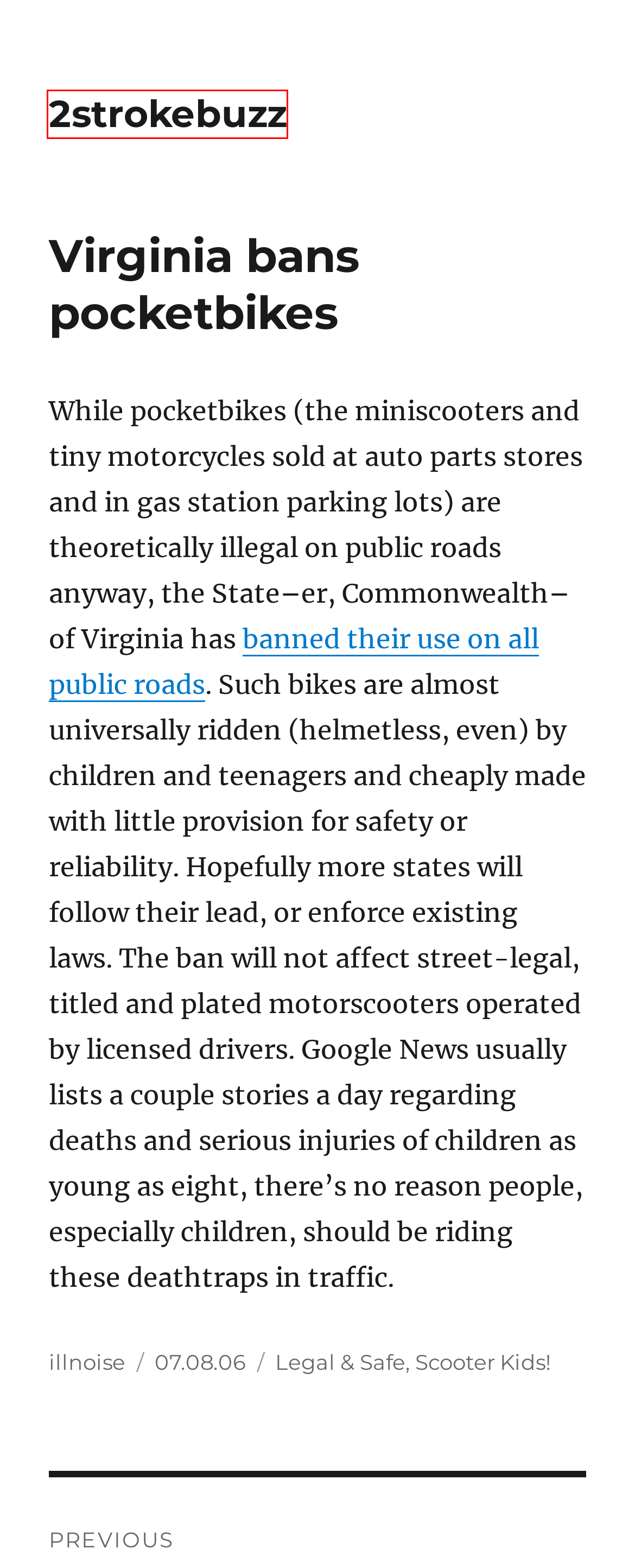Review the screenshot of a webpage containing a red bounding box around an element. Select the description that best matches the new webpage after clicking the highlighted element. The options are:
A. About 2strokebuzz – 2strokebuzz
B. Advertise on 2SB – 2strokebuzz
C. Legal & Safe – 2strokebuzz
D. Archives – 2strokebuzz
E. Scooter Kids! – 2strokebuzz
F. 2strokebuzz – When scooter news breaks, we put it under a tarp in the garage.
G. illnoise – 2strokebuzz
H. Merchandise – 2strokebuzz

F